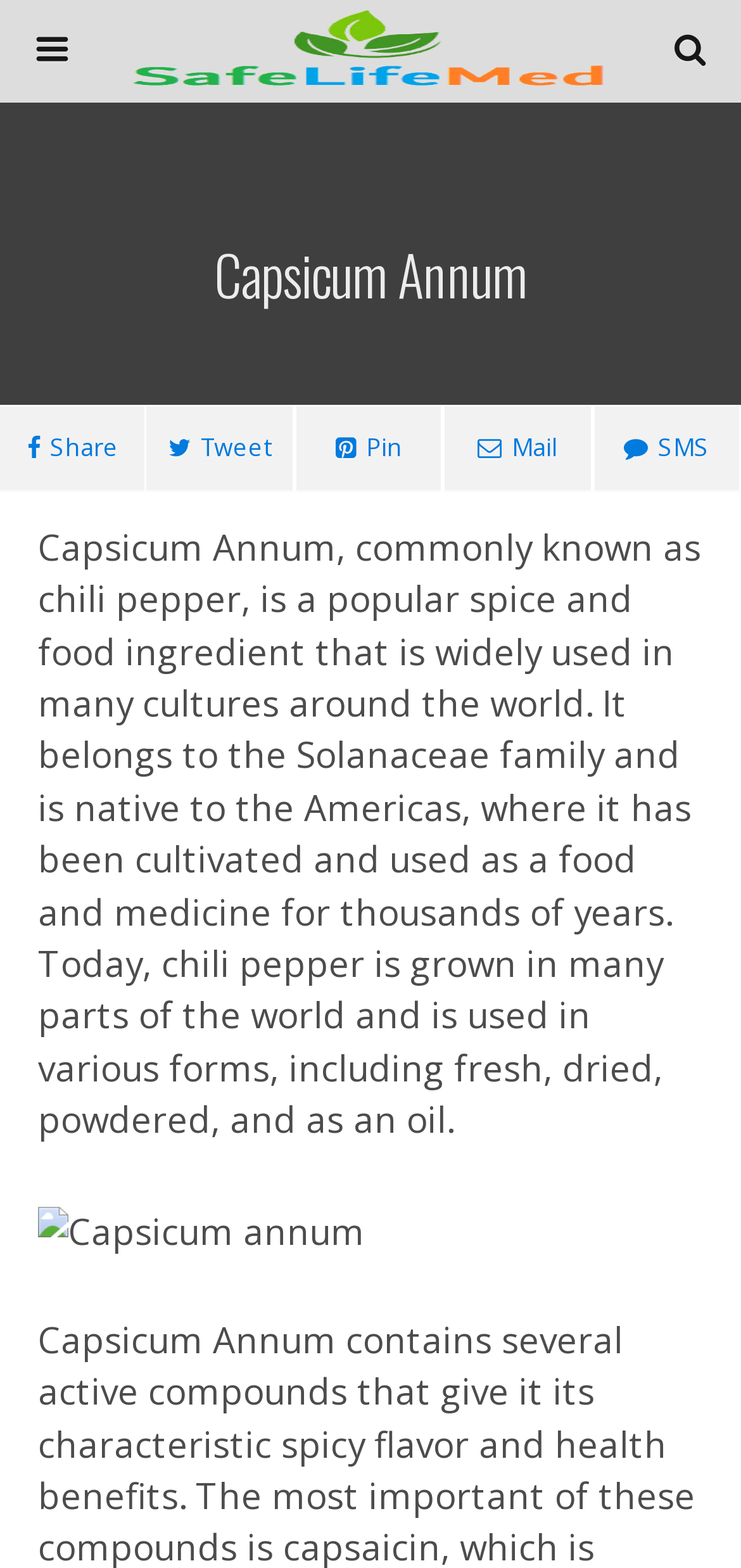Present a detailed account of what is displayed on the webpage.

The webpage is about Capsicum Annum, also known as chili pepper. At the top left corner, there is a logo image. Next to the logo, there is a search bar with a placeholder text "Search this website…" and a search button. 

Below the search bar, there is a heading "Capsicum Annum" that spans the entire width of the page. Under the heading, there are four social media links, including Share, Tweet, Pin, and Mail, aligned horizontally from left to right.

The main content of the page is a paragraph of text that describes Capsicum Annum, its origin, and its uses. The text is positioned below the social media links and occupies most of the page. 

To the right of the text, there is an image of Capsicum annum, which is positioned near the bottom of the page.